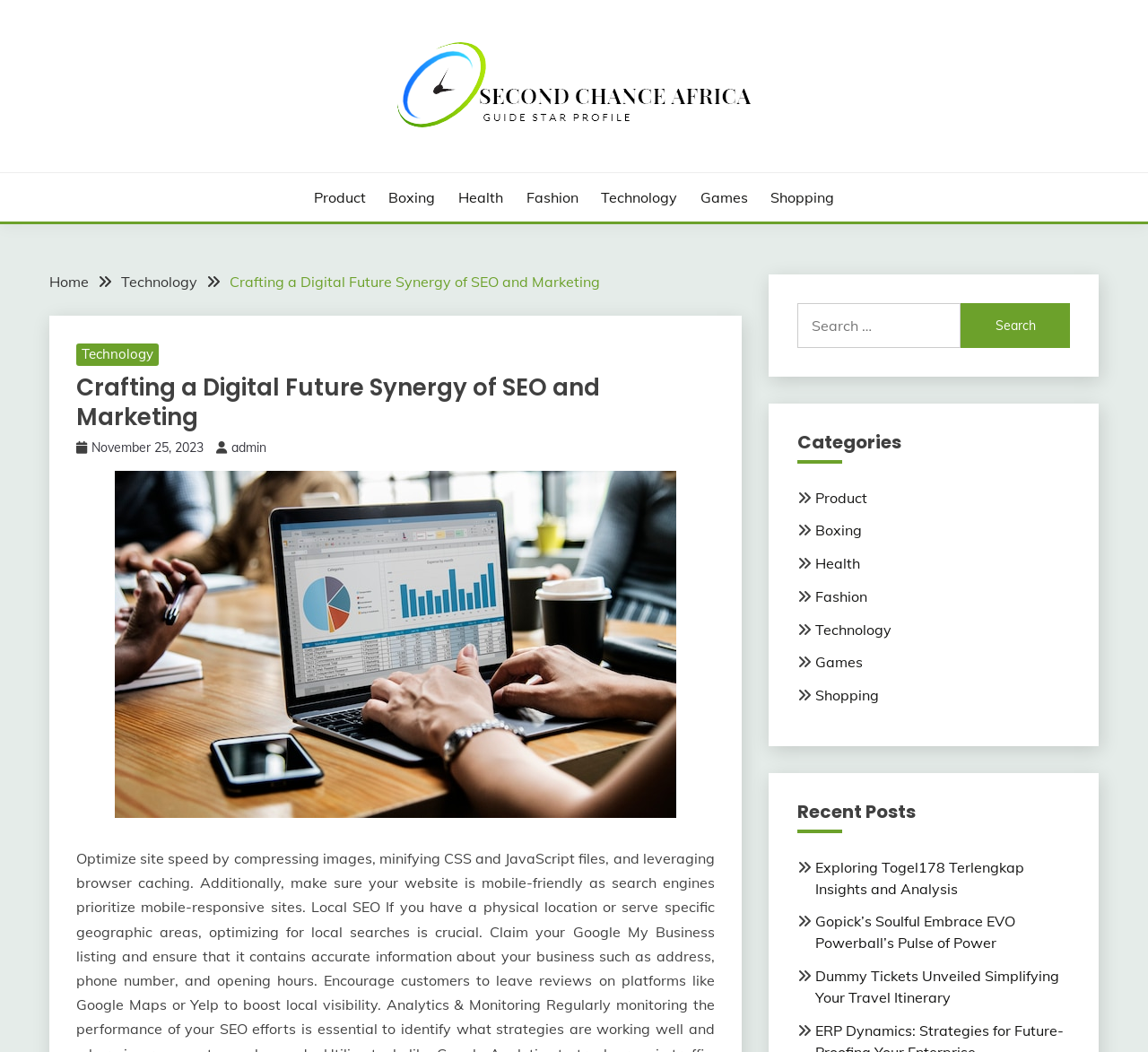Find the bounding box of the element with the following description: "November 25, 2023November 28, 2023". The coordinates must be four float numbers between 0 and 1, formatted as [left, top, right, bottom].

[0.08, 0.418, 0.177, 0.433]